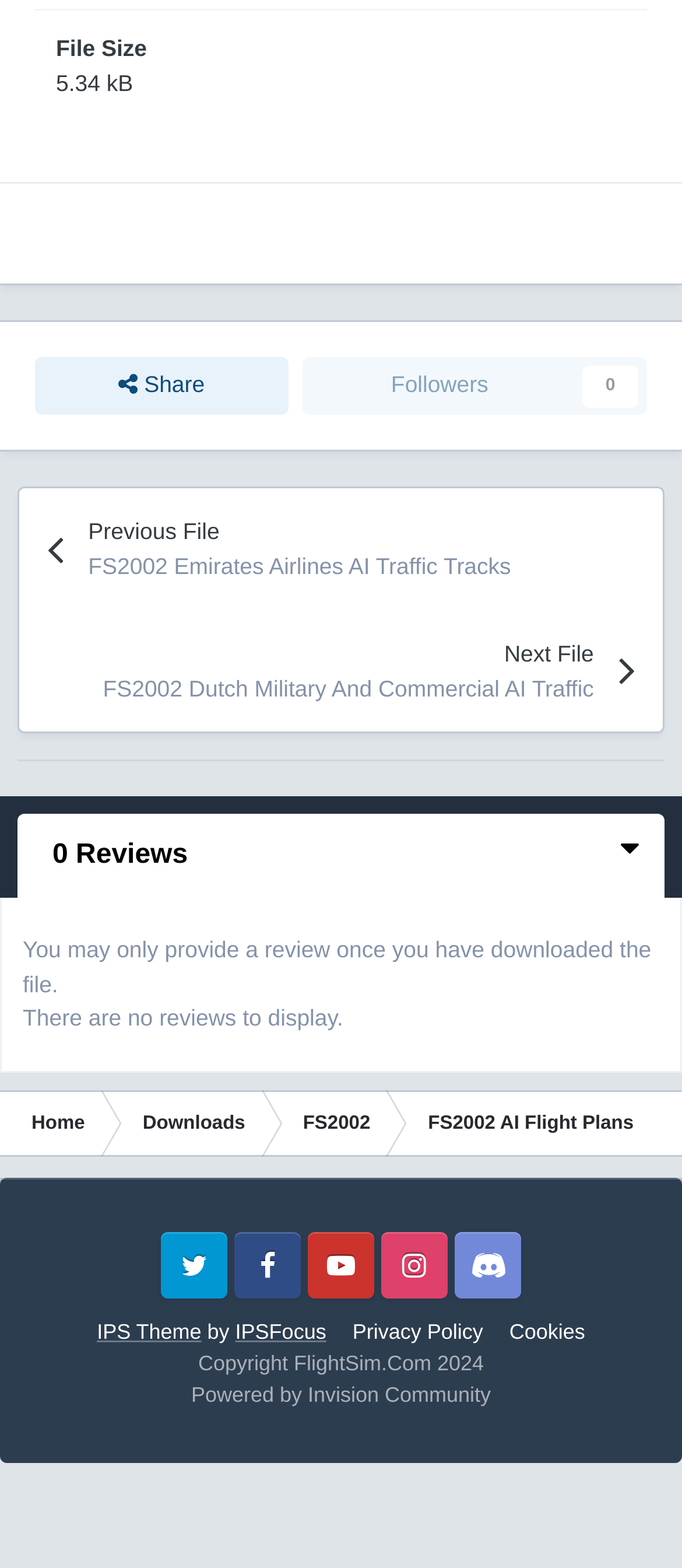Specify the bounding box coordinates of the area that needs to be clicked to achieve the following instruction: "Follow the 'IPSFocus' link".

[0.345, 0.841, 0.478, 0.857]